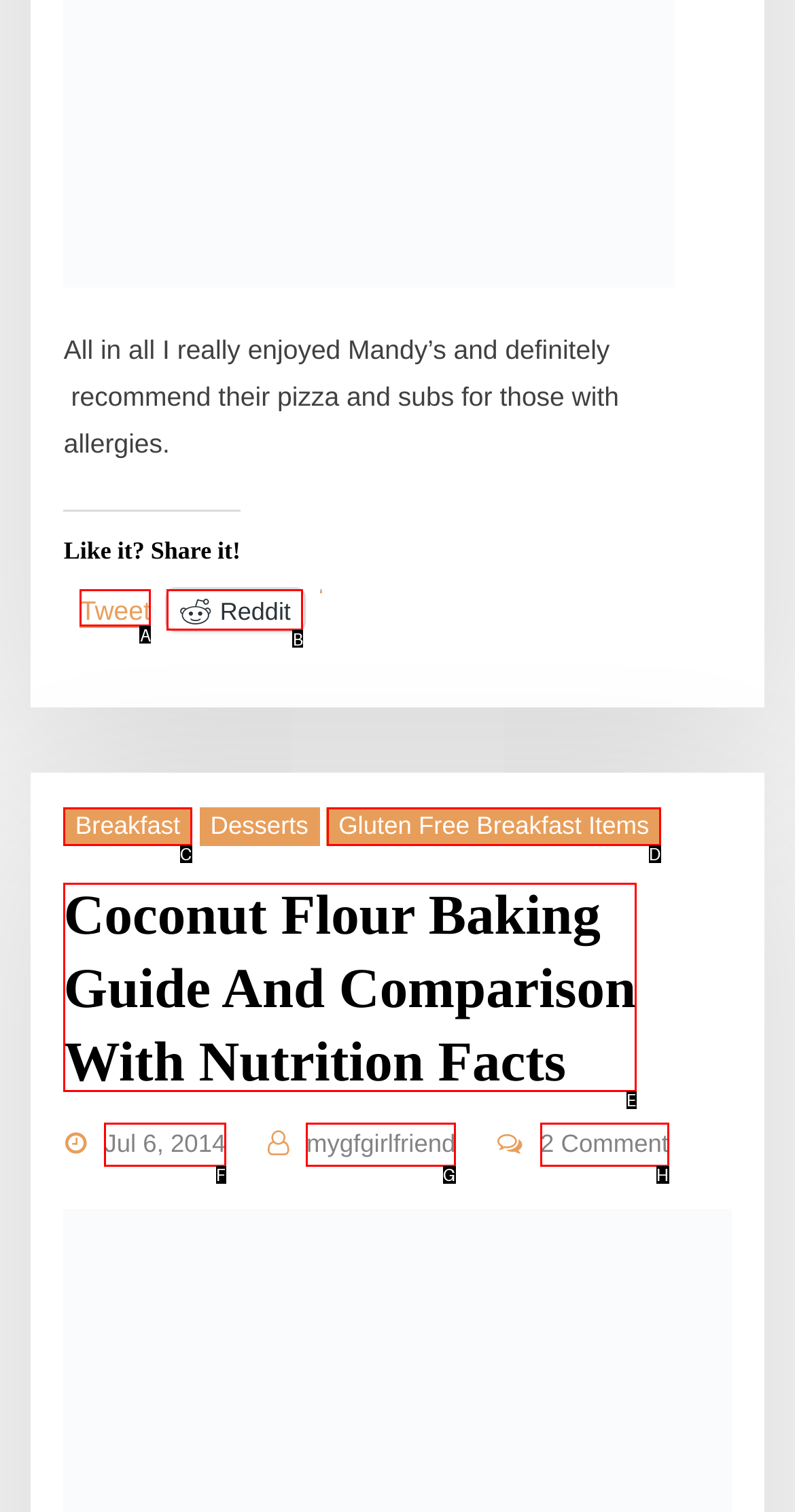Determine the letter of the element you should click to carry out the task: Read Coconut Flour Baking Guide
Answer with the letter from the given choices.

E